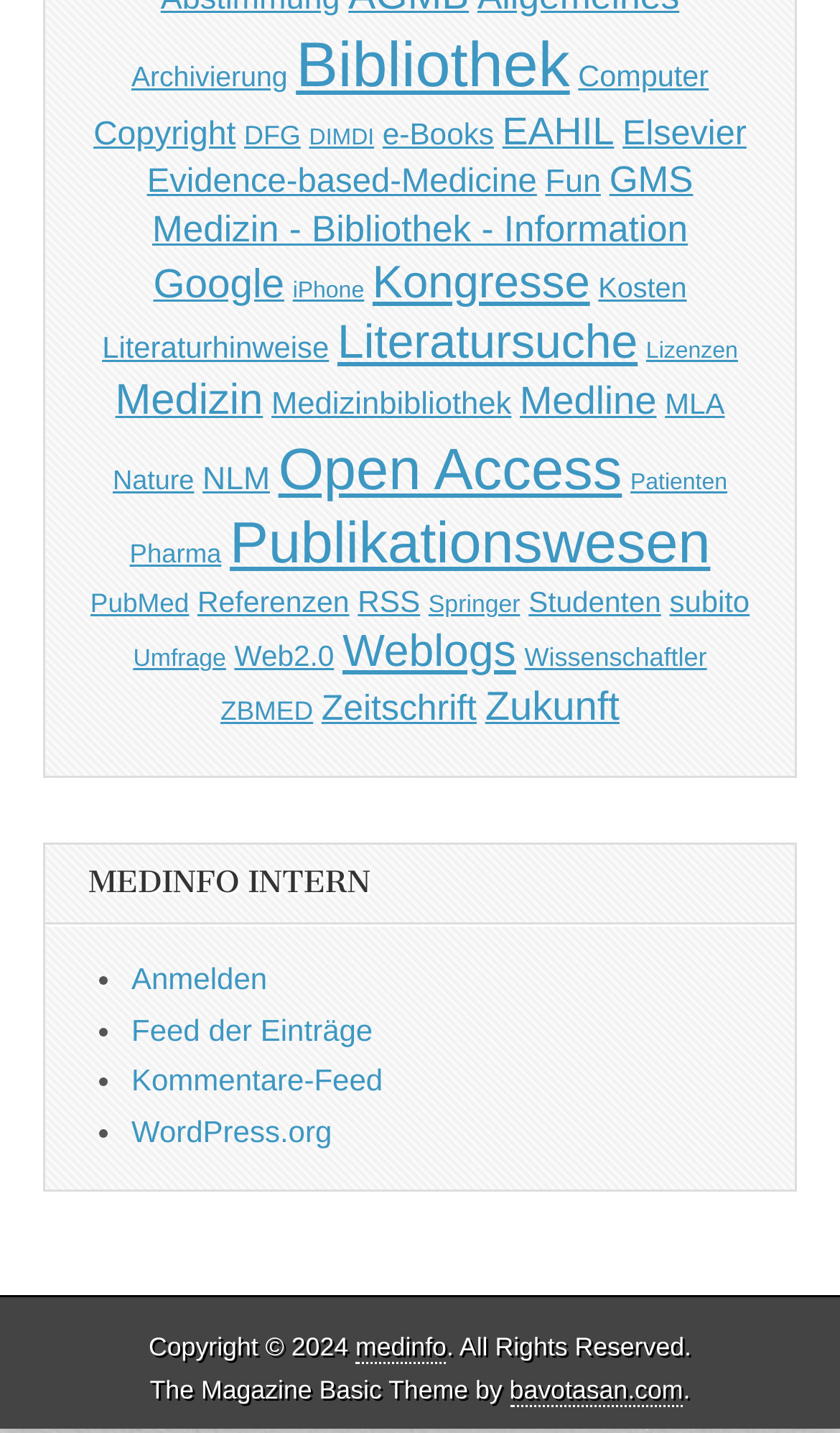Predict the bounding box coordinates of the area that should be clicked to accomplish the following instruction: "View post". The bounding box coordinates should consist of four float numbers between 0 and 1, i.e., [left, top, right, bottom].

None